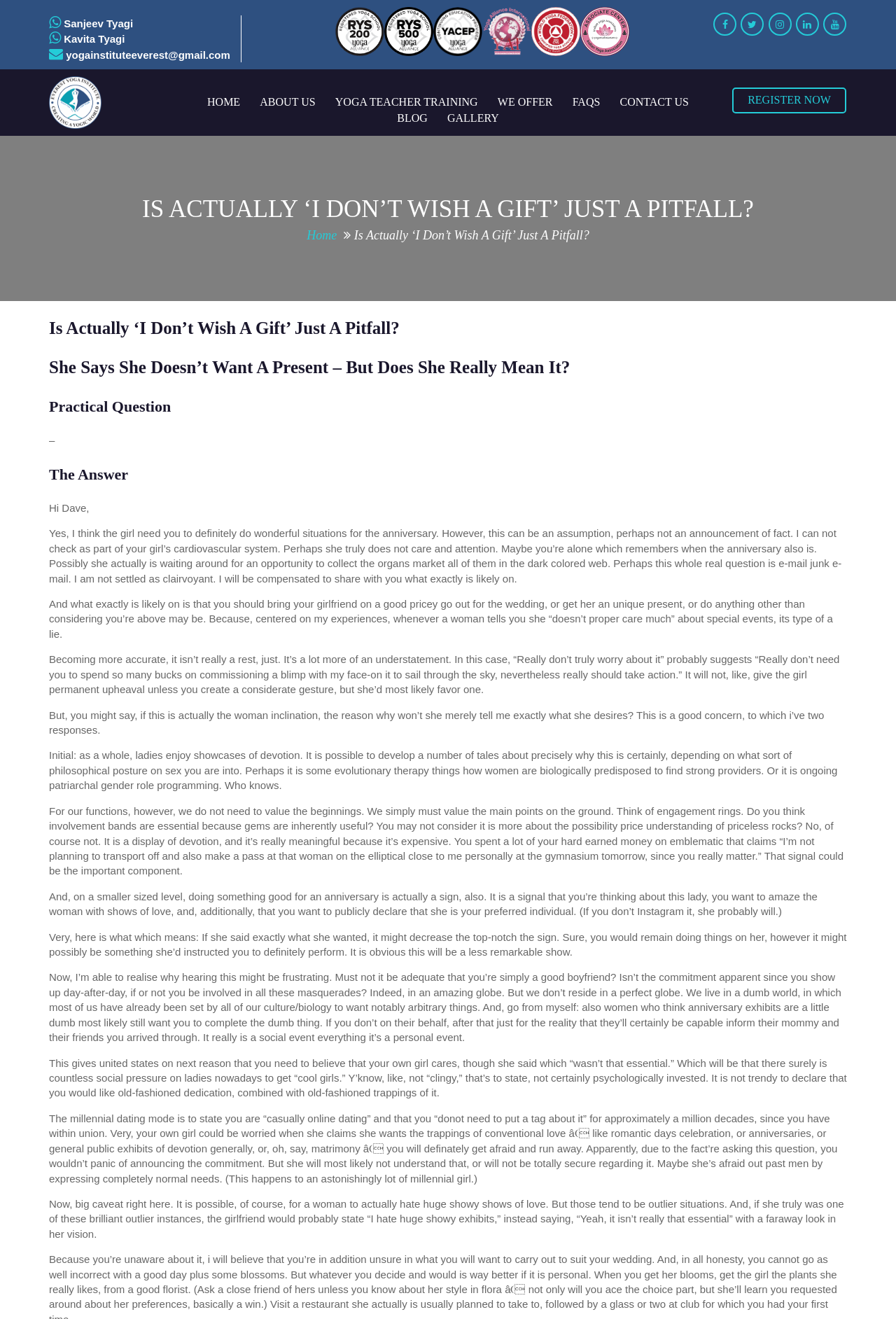Summarize the webpage comprehensively, mentioning all visible components.

This webpage appears to be a blog post or an article discussing the topic of whether a woman truly means it when she says she doesn't want a gift. The title of the article is "Is Actually ‘I Don’t Wish A Gift’ Just A Pitfall?" and is displayed prominently at the top of the page.

Below the title, there are several links to other pages or sections of the website, including "HOME", "ABOUT US", "YOGA TEACHER TRAINING", and "CONTACT US". There are also several social media links and an image of a person, likely the author of the article.

The main content of the article is divided into several sections, each with a heading. The first section discusses the question of whether a woman truly means it when she says she doesn't want a gift, and the author's response is that it's likely she doesn't mean it. The author provides several reasons for this, including the idea that women enjoy displays of devotion and that saying "I don't care" is often an understatement.

The article continues to discuss the idea that women may not want to appear "clingy" or overly invested in a relationship, and that this can lead them to downplay their desires for romantic gestures. The author also notes that there may be social pressure on women to appear "cool" and not overly invested in a relationship.

Throughout the article, there are several paragraphs of text, each discussing a different aspect of the topic. The text is written in a conversational tone and includes several humorous asides and anecdotes. There are no images or other media embedded in the text, but there are several headings and subheadings to break up the content.

At the bottom of the page, there is a link to "REGISTER NOW" and several other links to related articles or sections of the website. Overall, the webpage appears to be a well-organized and easy-to-read article on a specific topic.